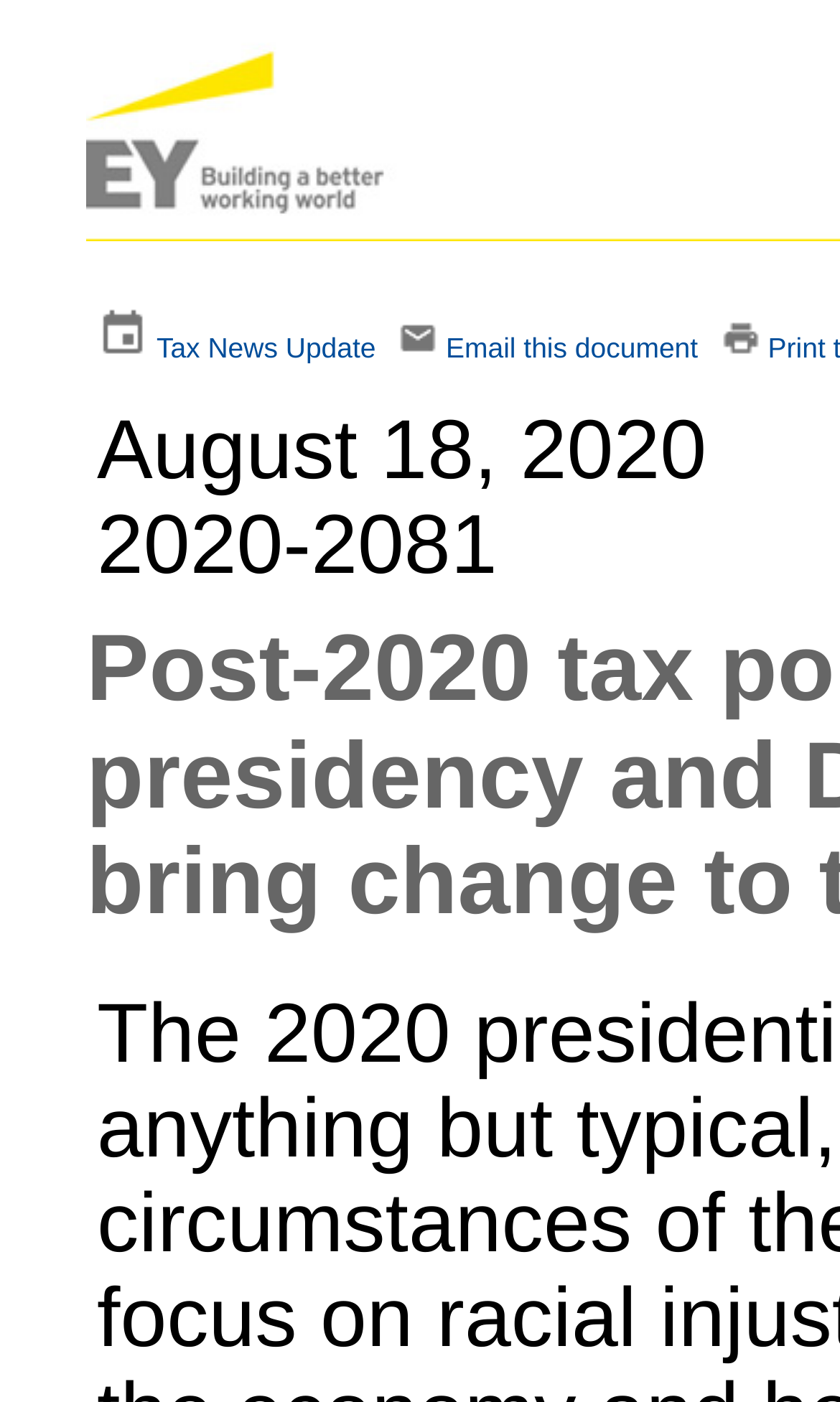Based on the element description "Email this document", predict the bounding box coordinates of the UI element.

[0.531, 0.237, 0.831, 0.26]